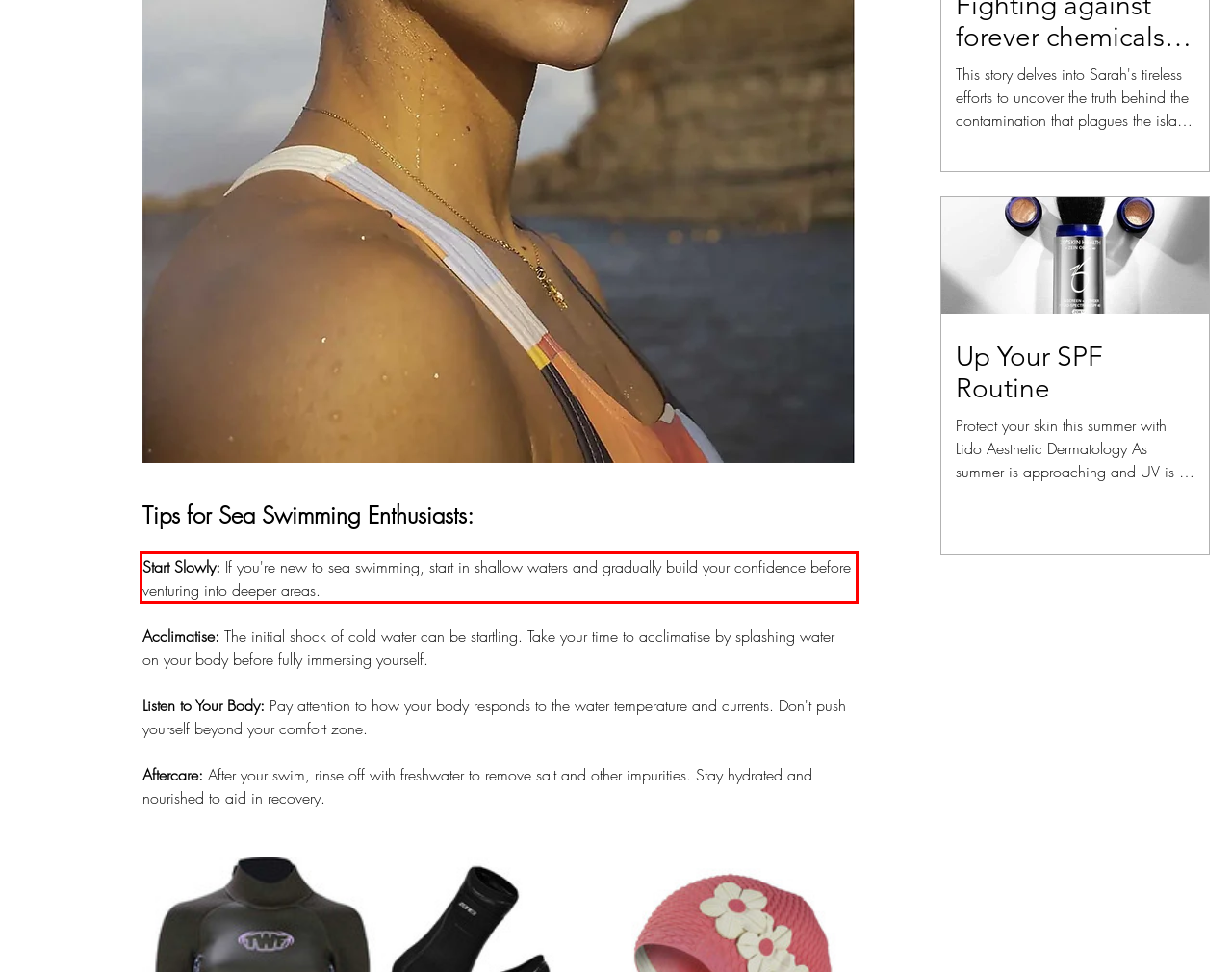Analyze the red bounding box in the provided webpage screenshot and generate the text content contained within.

Start Slowly: If you're new to sea swimming, start in shallow waters and gradually build your confidence before venturing into deeper areas.